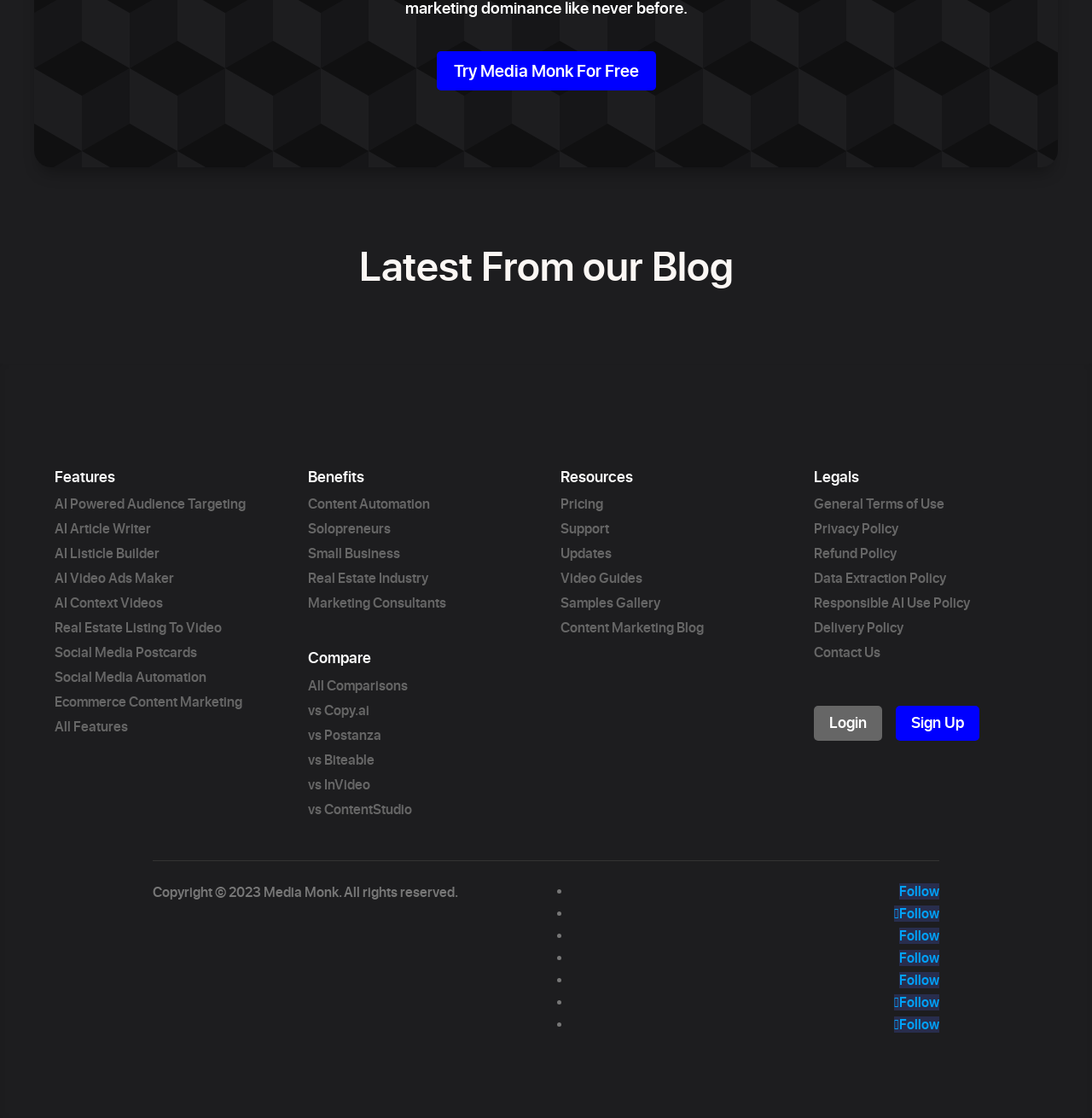Answer the question with a single word or phrase: 
What is the last link listed under the Resources heading?

Content Marketing Blog